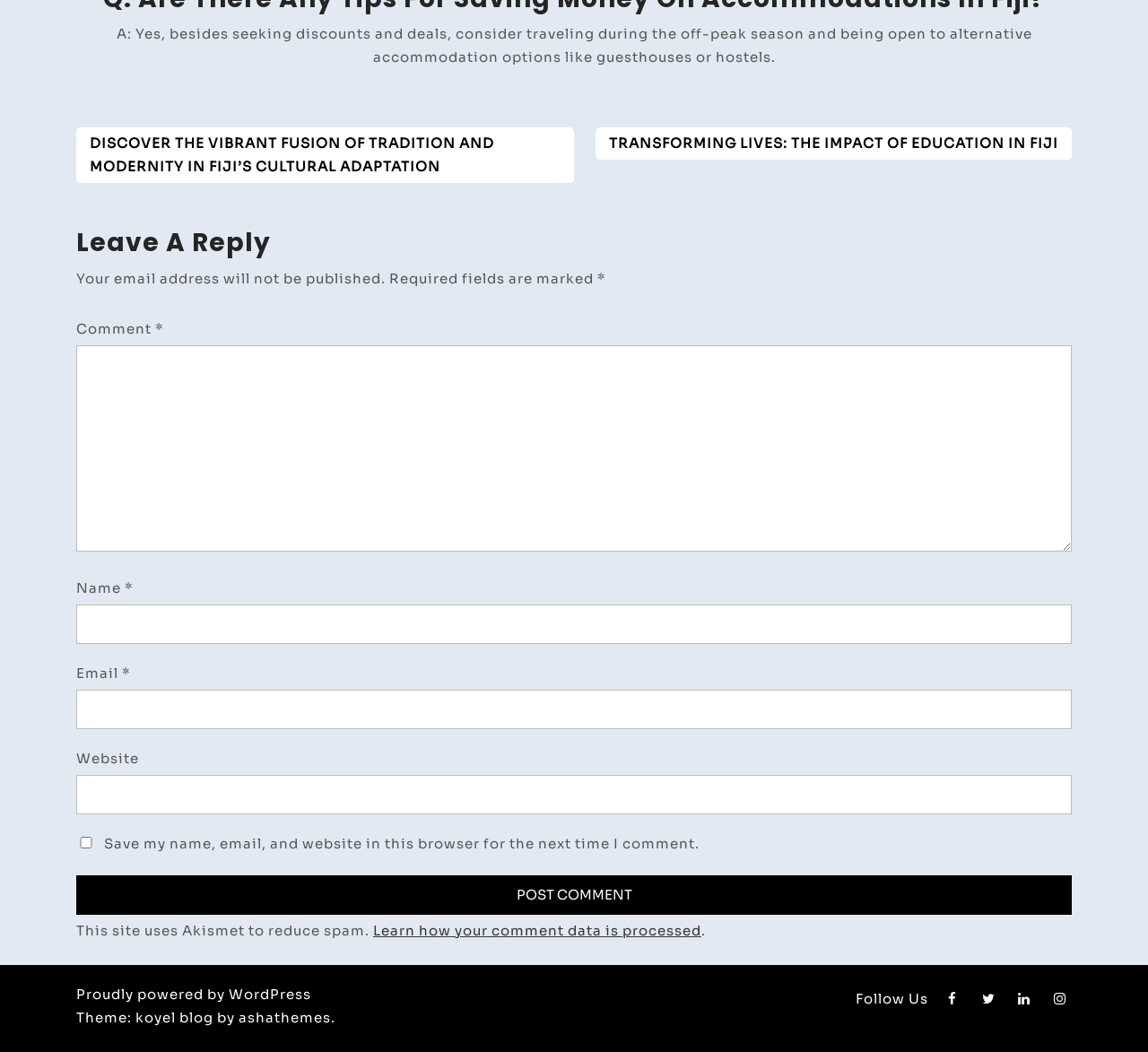Please examine the image and provide a detailed answer to the question: How many fields are required to leave a reply?

I found three required fields to leave a reply: 'Comment', 'Name', and 'Email', each marked with an asterisk (*) symbol.